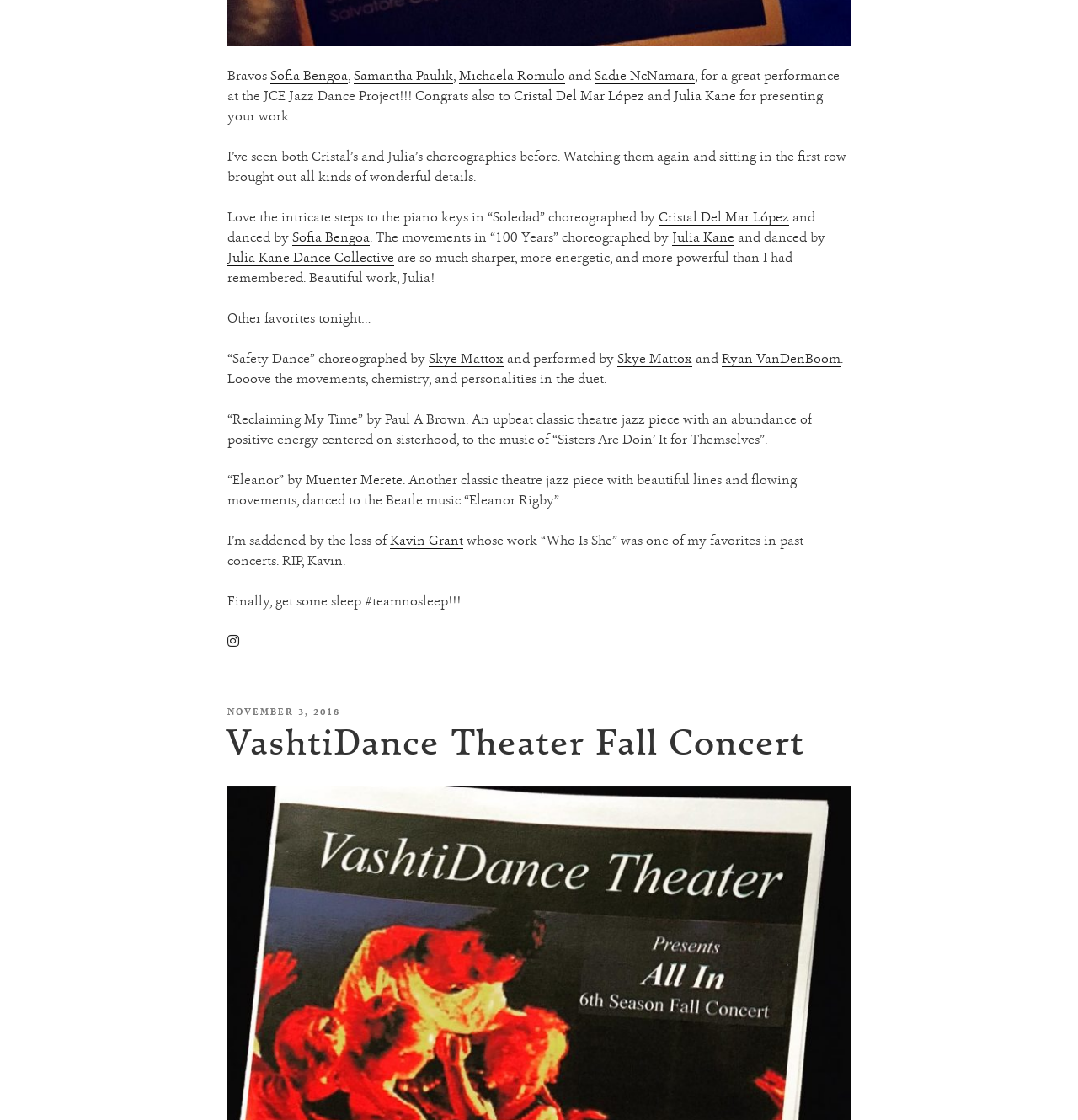Respond with a single word or phrase to the following question:
How many choreographers are mentioned in the text?

5